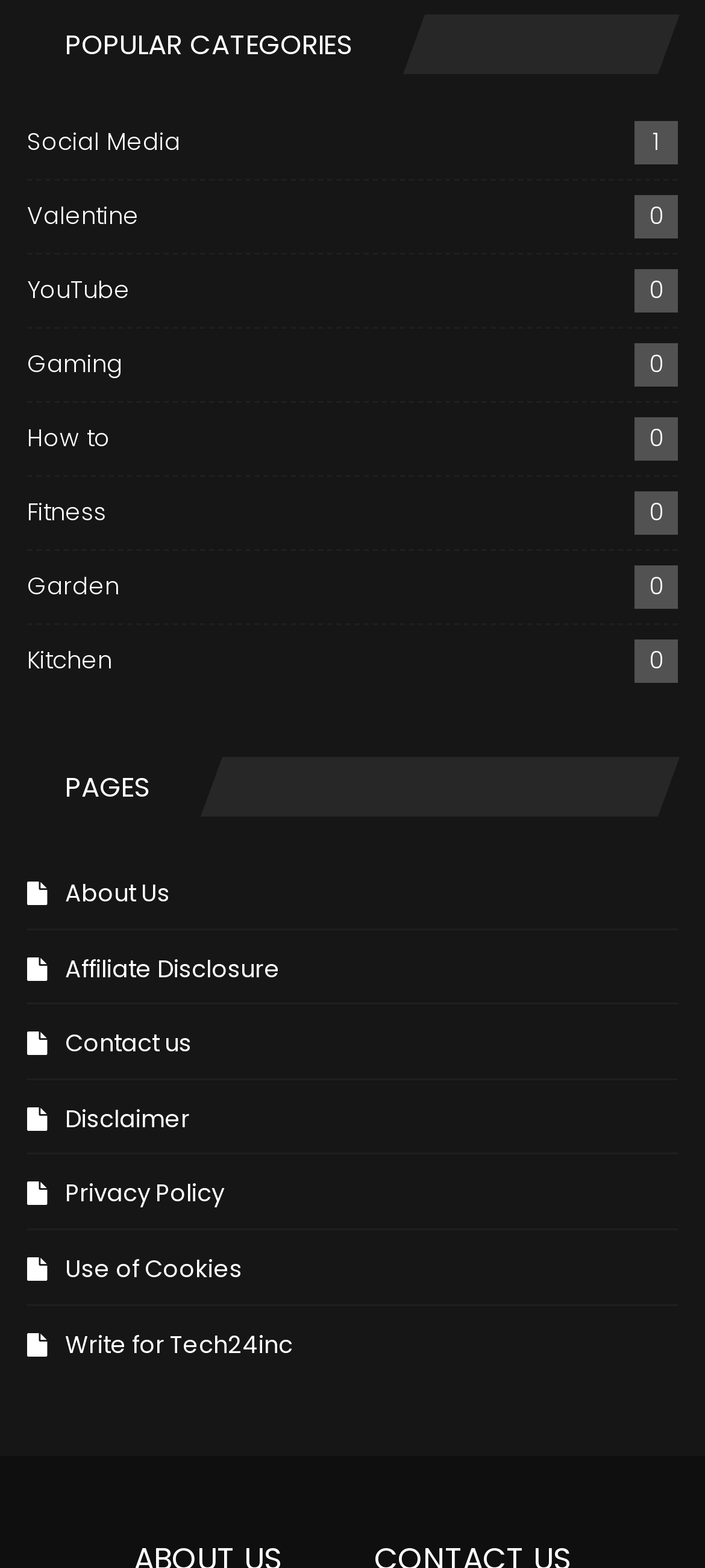Predict the bounding box coordinates of the area that should be clicked to accomplish the following instruction: "Visit Social Media 1". The bounding box coordinates should consist of four float numbers between 0 and 1, i.e., [left, top, right, bottom].

[0.038, 0.079, 0.256, 0.101]